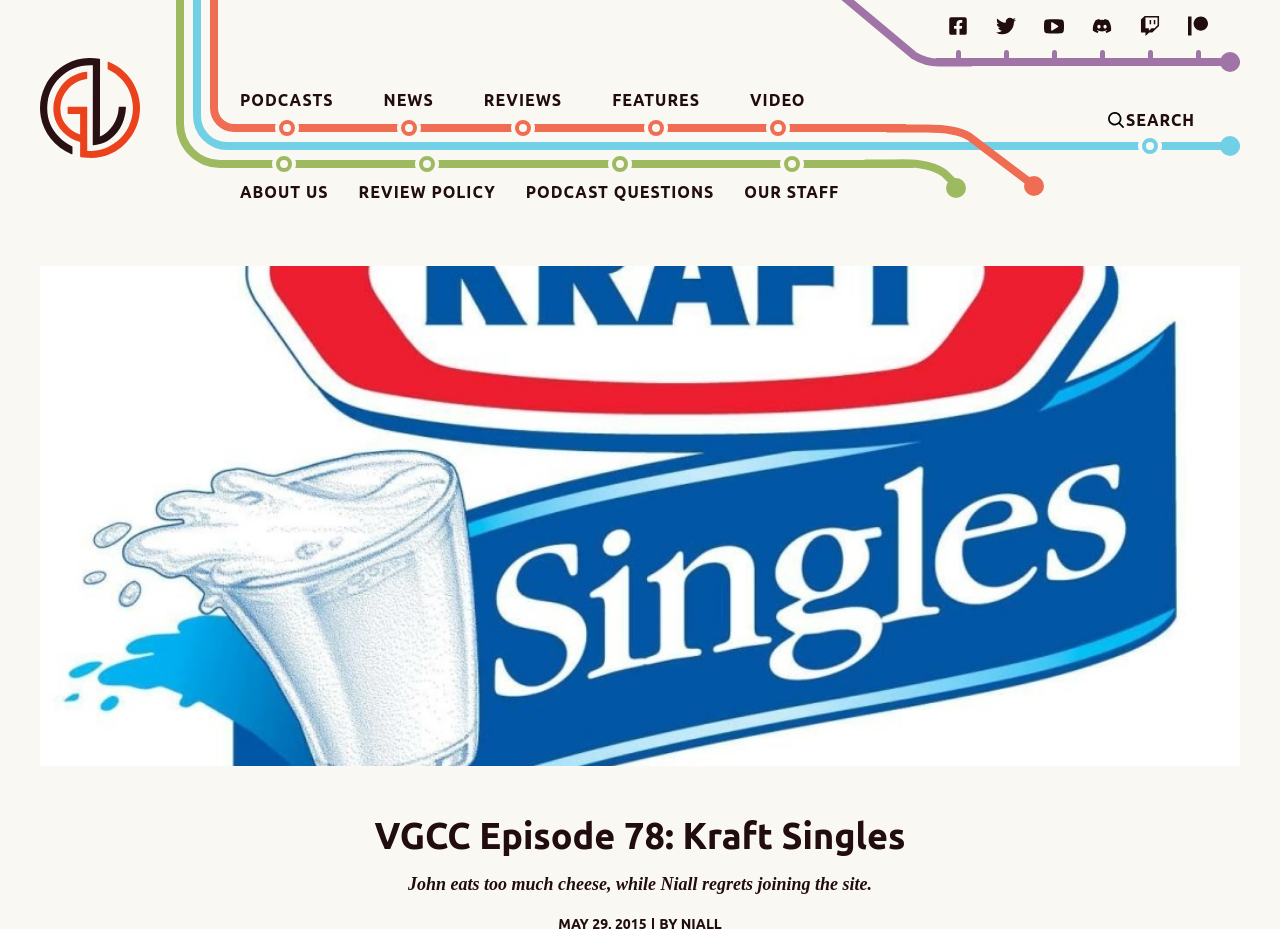What is the purpose of the button?
Please provide a single word or phrase in response based on the screenshot.

Search